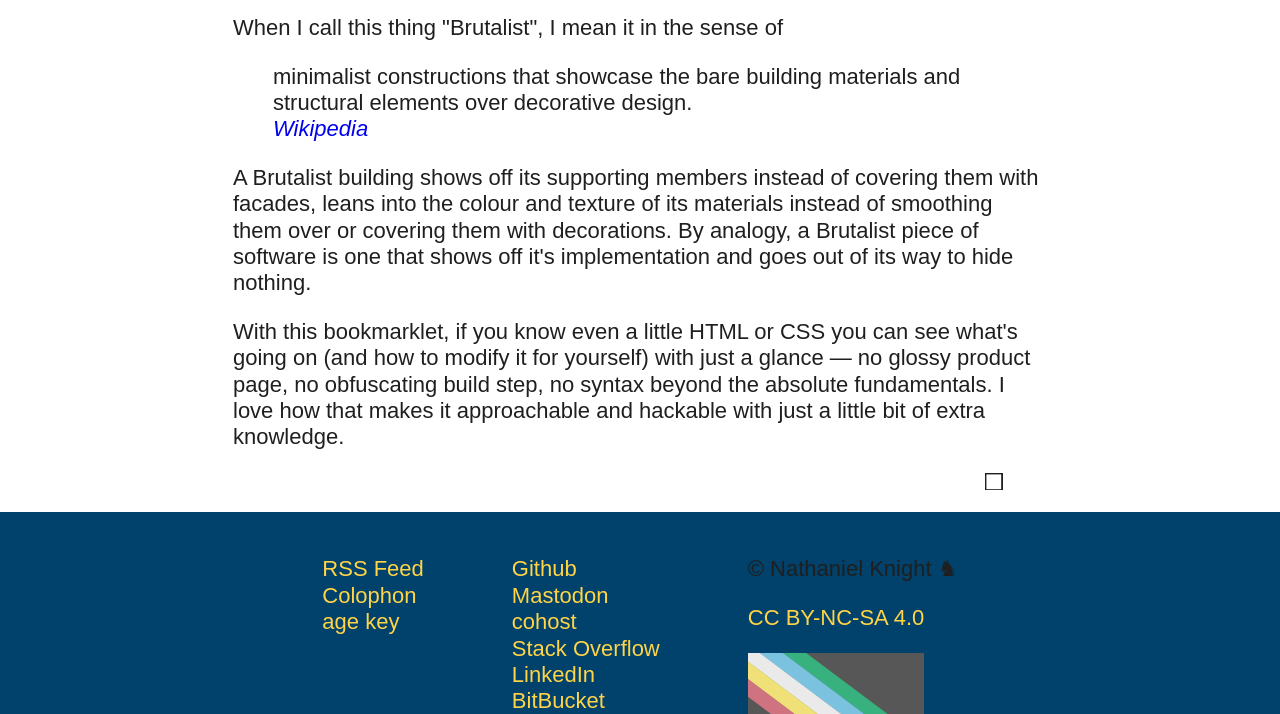What is the source of the definition of 'Brutalist'?
Please respond to the question with a detailed and informative answer.

The question is asking about the source of the definition of 'Brutalist'. By analyzing the blockquote element with ID 39, we can see that it contains a link element with ID 143, which says 'Wikipedia'. This suggests that the definition of 'Brutalist' is sourced from Wikipedia.